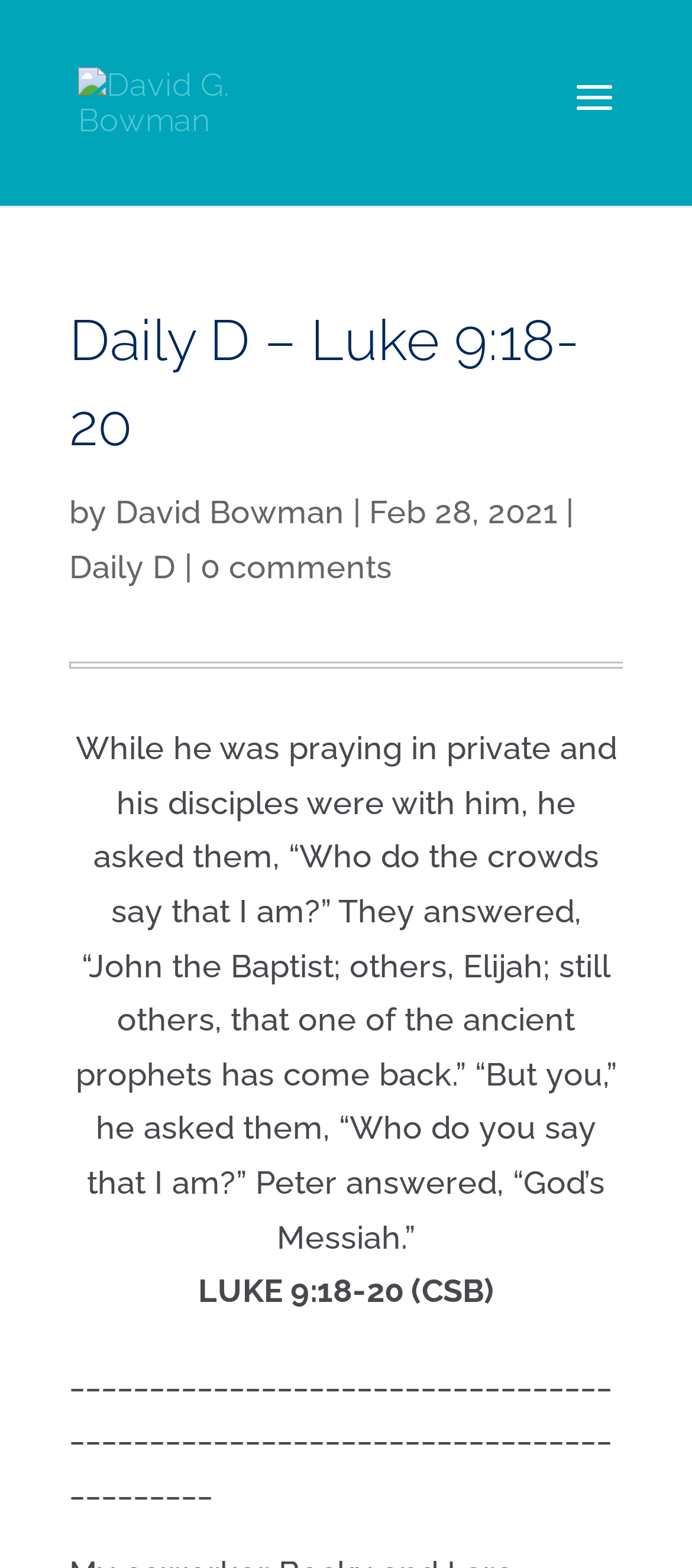What is the translation of the Bible verse?
From the image, provide a succinct answer in one word or a short phrase.

CSB